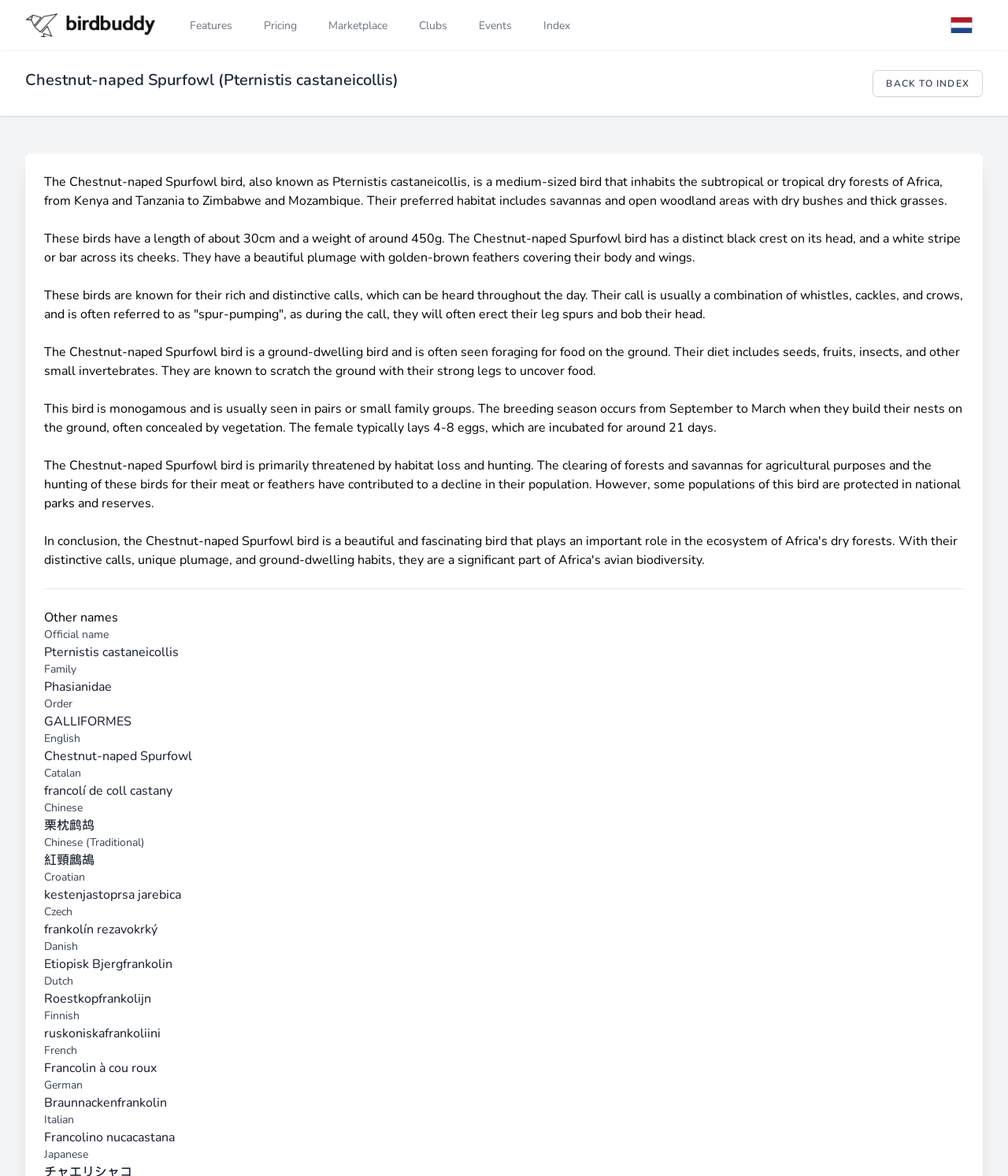Create a detailed description of the webpage's content and layout.

The webpage is about the Chestnut-naped Spurfowl bird, also known as Pternistis castaneicollis. At the top left, there is a link and an image, likely a logo or a navigation button. On the top right, there is another link and an image, possibly a social media icon or a button to share the content.

Below the top elements, there is a heading that displays the bird's name, followed by a link to "BACK TO INDEX" on the right side. The main content of the webpage is divided into sections, with the first section providing a detailed description of the bird's physical characteristics, habitat, and behavior. This section consists of four paragraphs of text, each describing a different aspect of the bird.

Below the descriptive text, there is a horizontal separator, followed by a section titled "Other names". This section lists the bird's names in different languages, including official names, family, order, and names in various languages such as English, Catalan, Chinese, Croatian, and many others. Each language is listed in a separate heading, with the language name followed by the bird's name in that language.

Throughout the webpage, there are no images of the bird itself, but there are links and images at the top that may be related to navigation or sharing the content. The overall structure of the webpage is organized and easy to follow, with clear headings and concise text that provides detailed information about the Chestnut-naped Spurfowl bird.